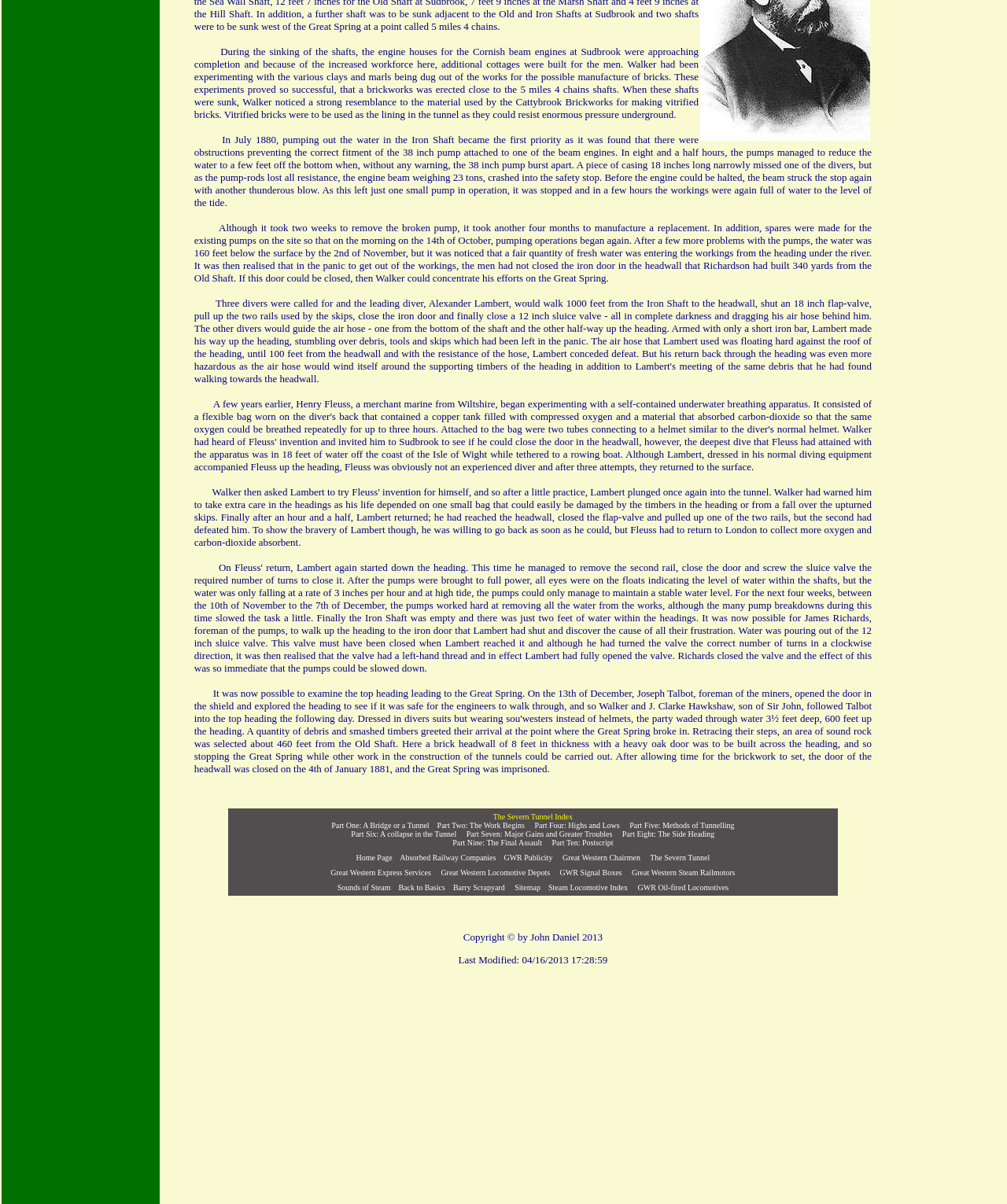What happened to the 38 inch pump?
Kindly offer a detailed explanation using the data available in the image.

As described in the text, the 38 inch pump burst apart while pumping out water from the Iron Shaft, causing a piece of casing to narrowly miss a diver and the engine beam to crash into the safety stop.